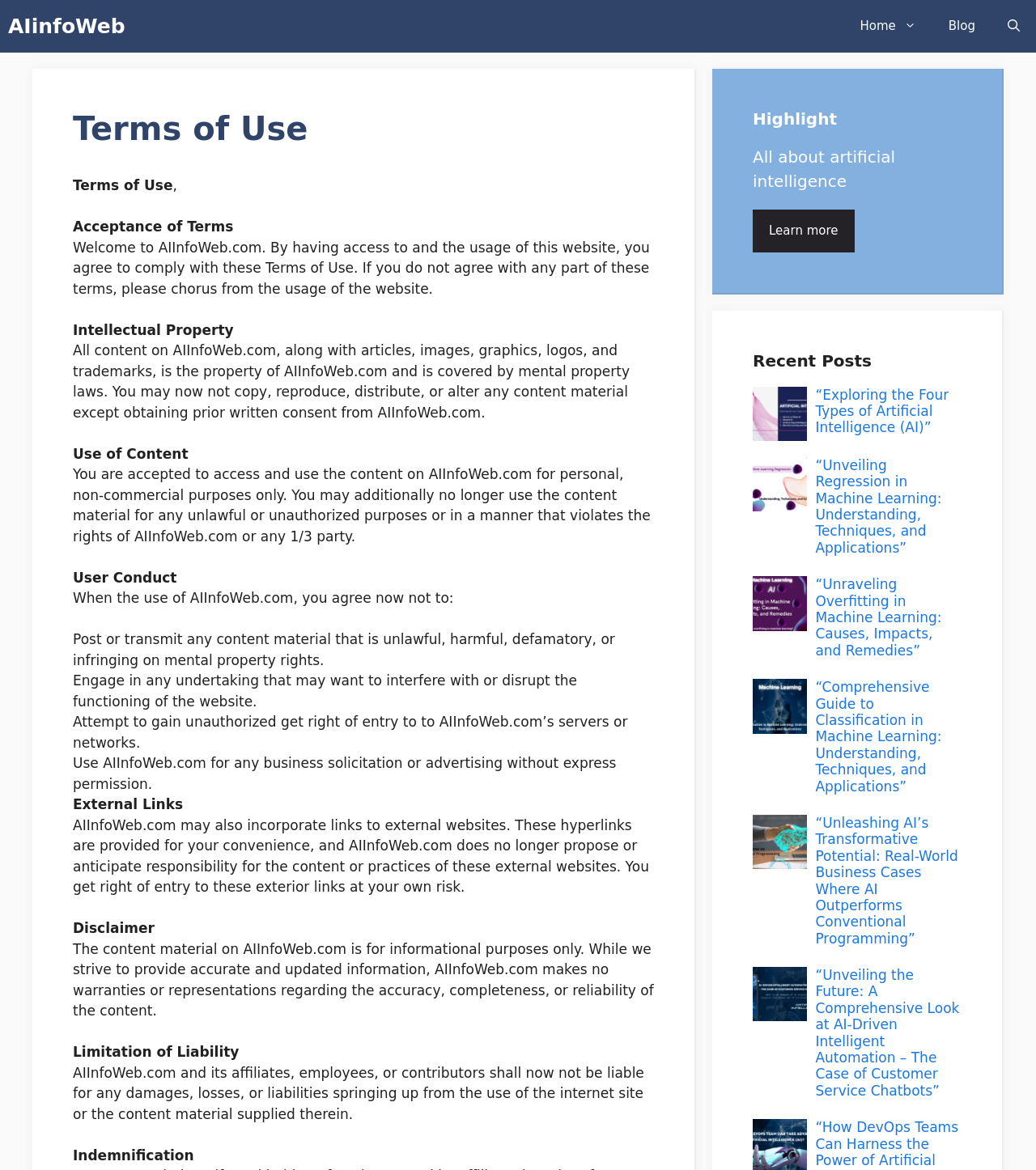What is prohibited on AIInfoWeb.com?
Identify the answer in the screenshot and reply with a single word or phrase.

Unlawful activities